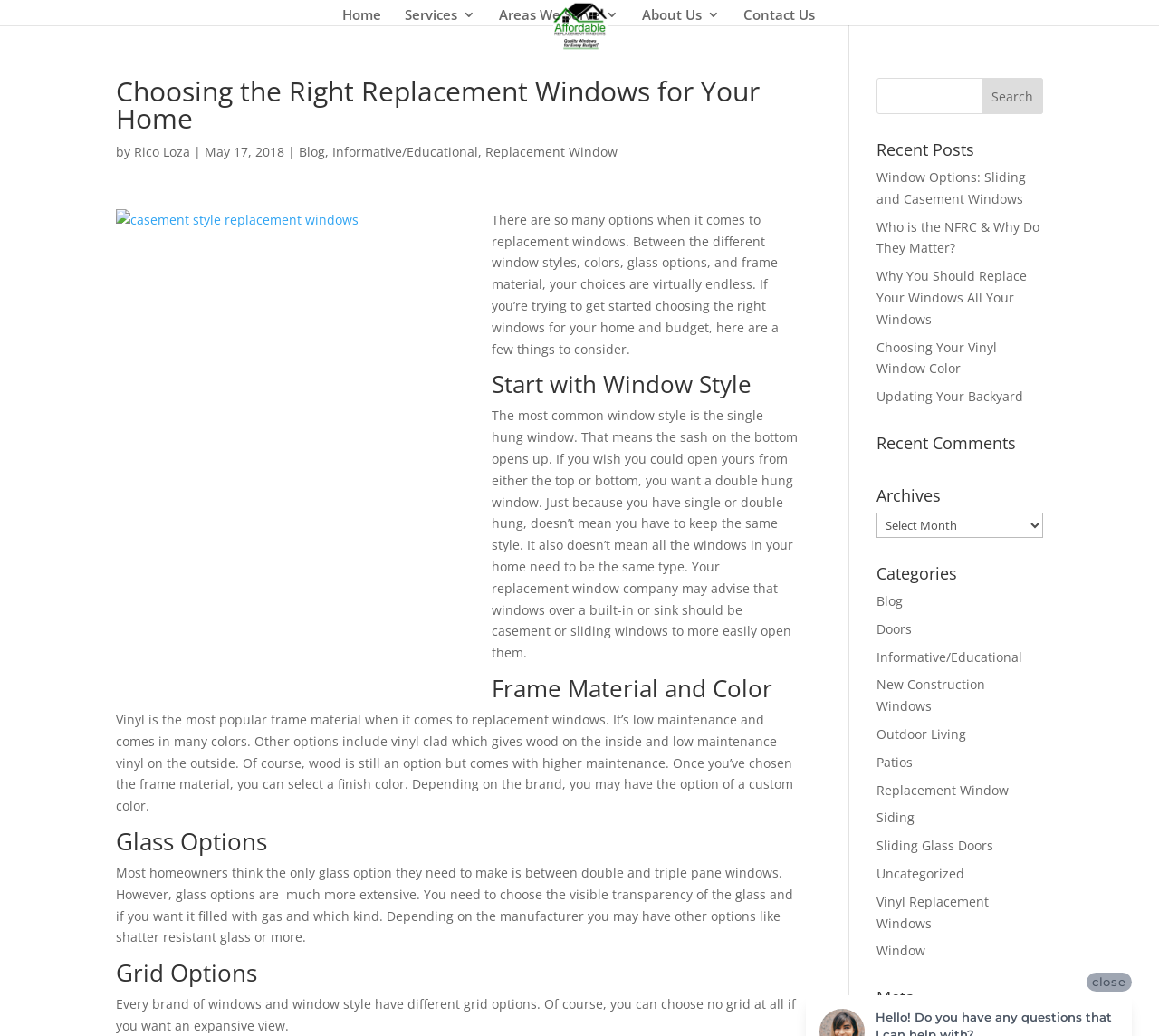Please answer the following question using a single word or phrase: 
What is the author of the current article?

Rico Loza